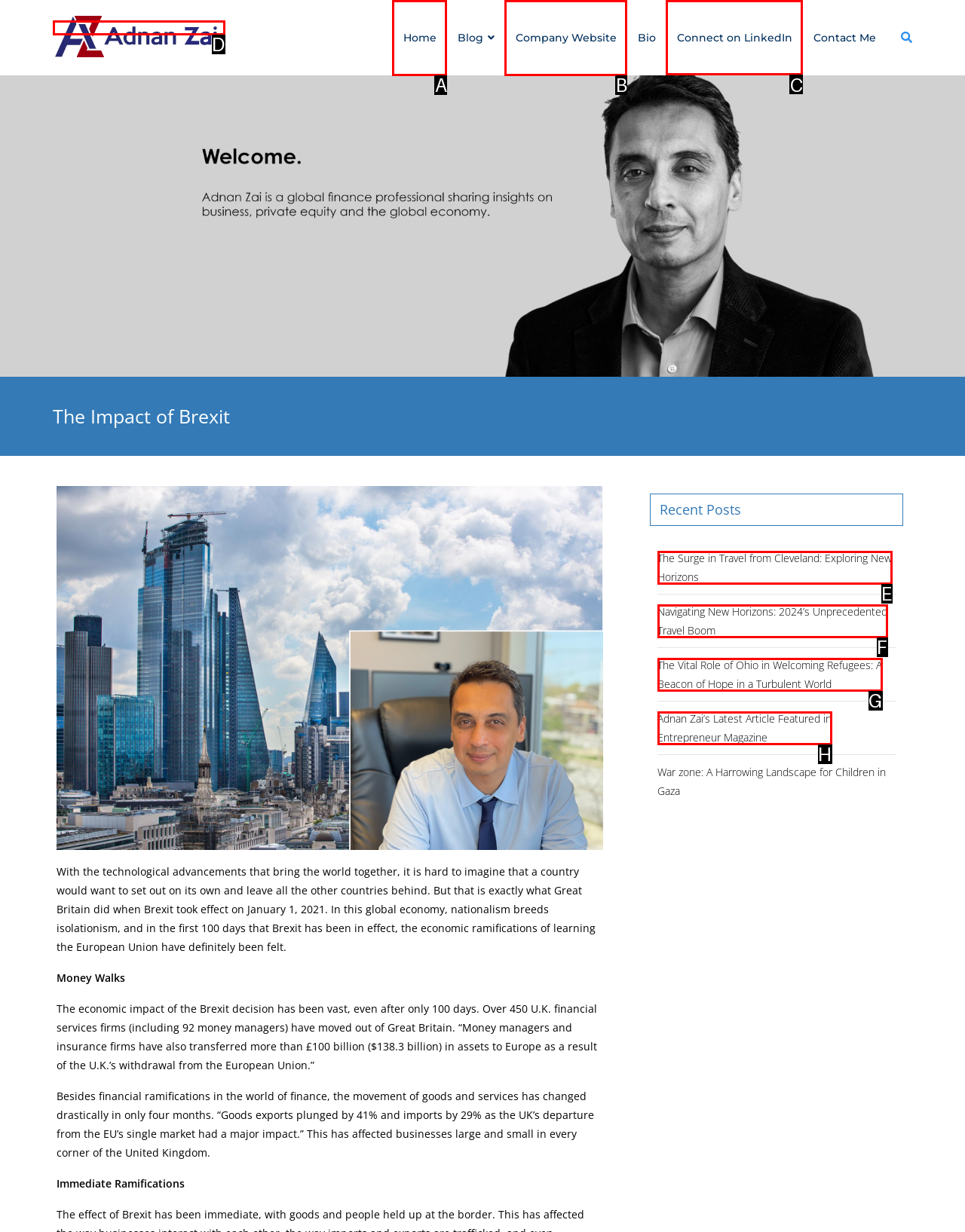Select the appropriate HTML element that needs to be clicked to execute the following task: Connect with Adnan Zai on LinkedIn. Respond with the letter of the option.

C